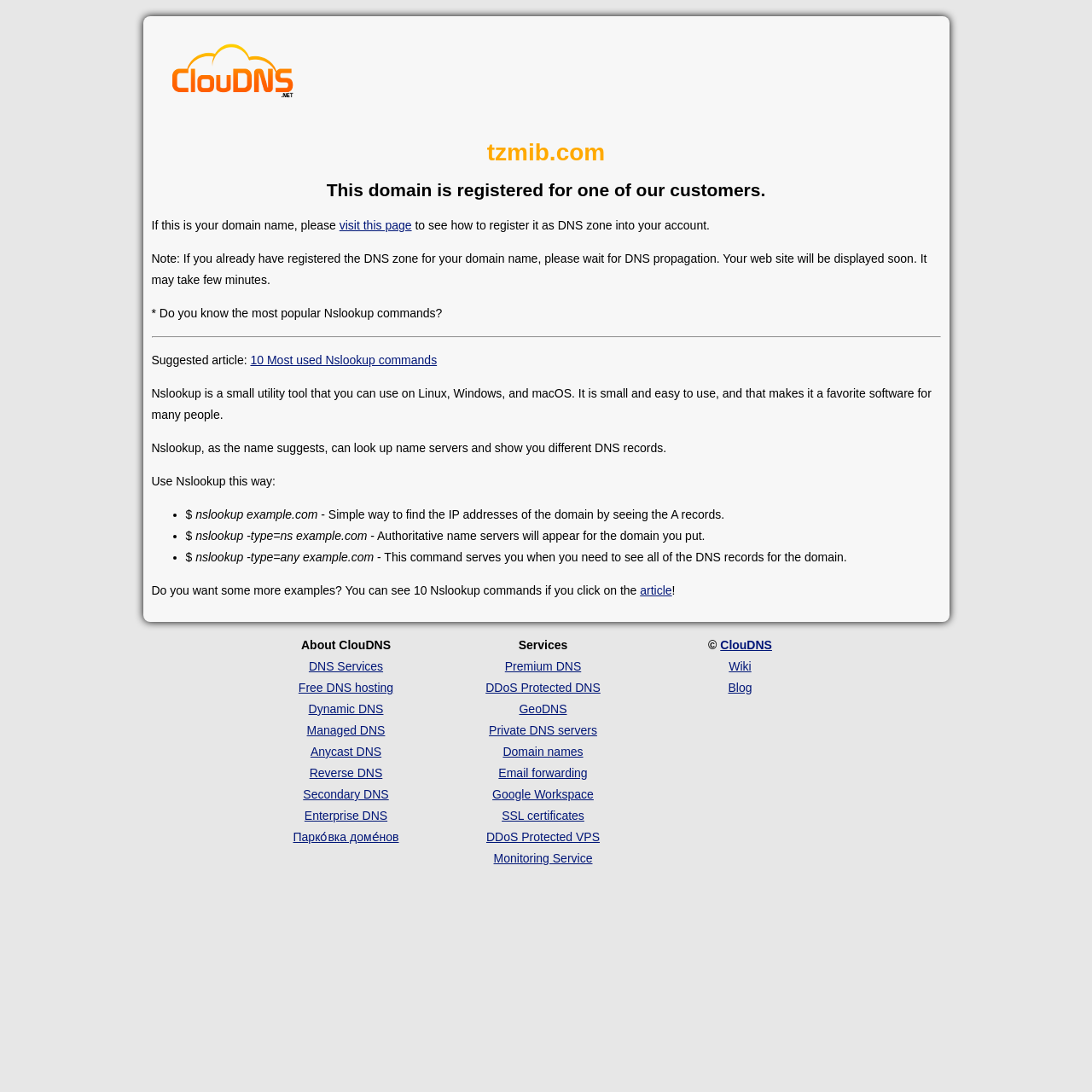Answer the question using only a single word or phrase: 
What is the purpose of the nslookup command?

To look up name servers and show DNS records